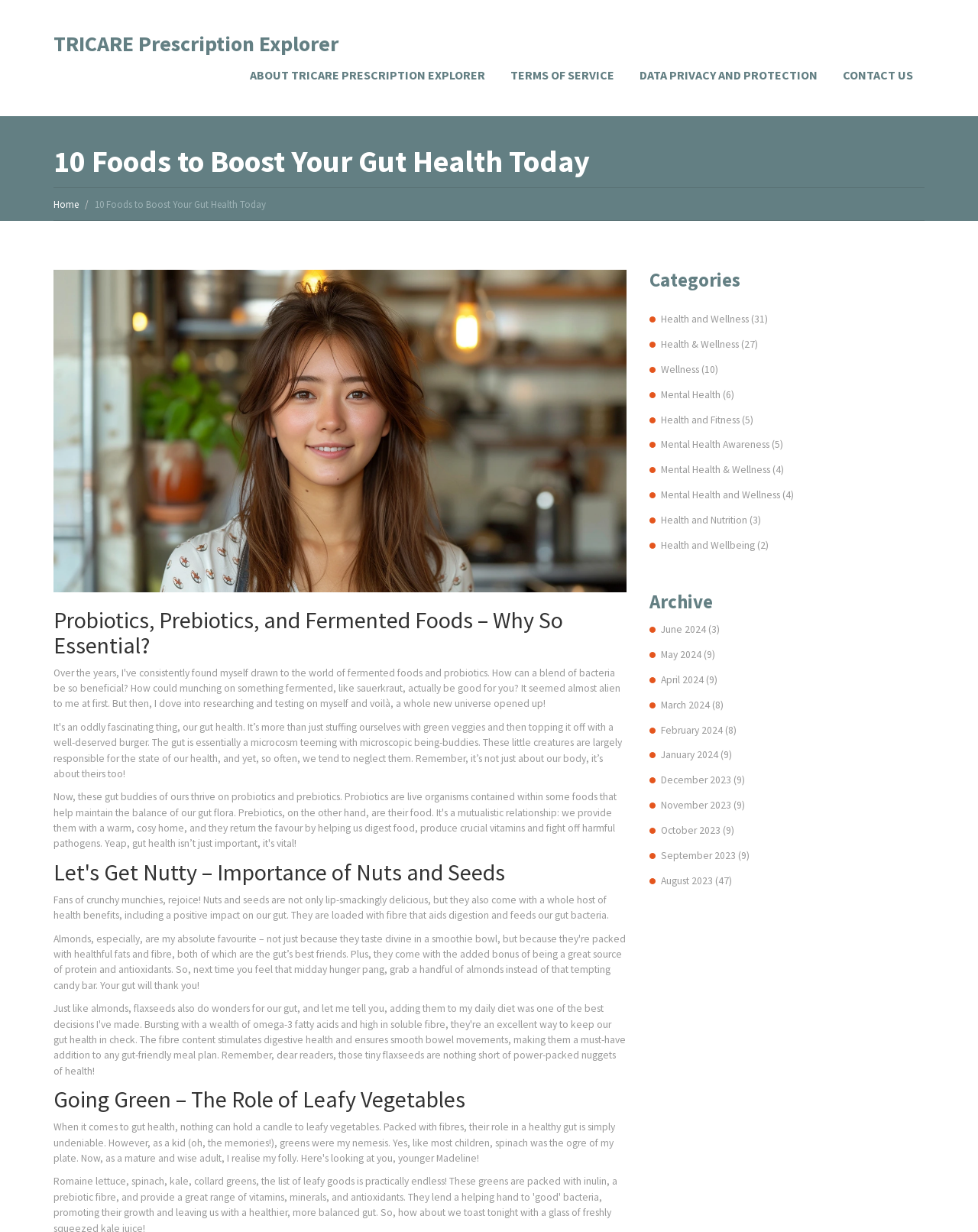Give a one-word or short-phrase answer to the following question: 
How many health and wellness links are listed?

5